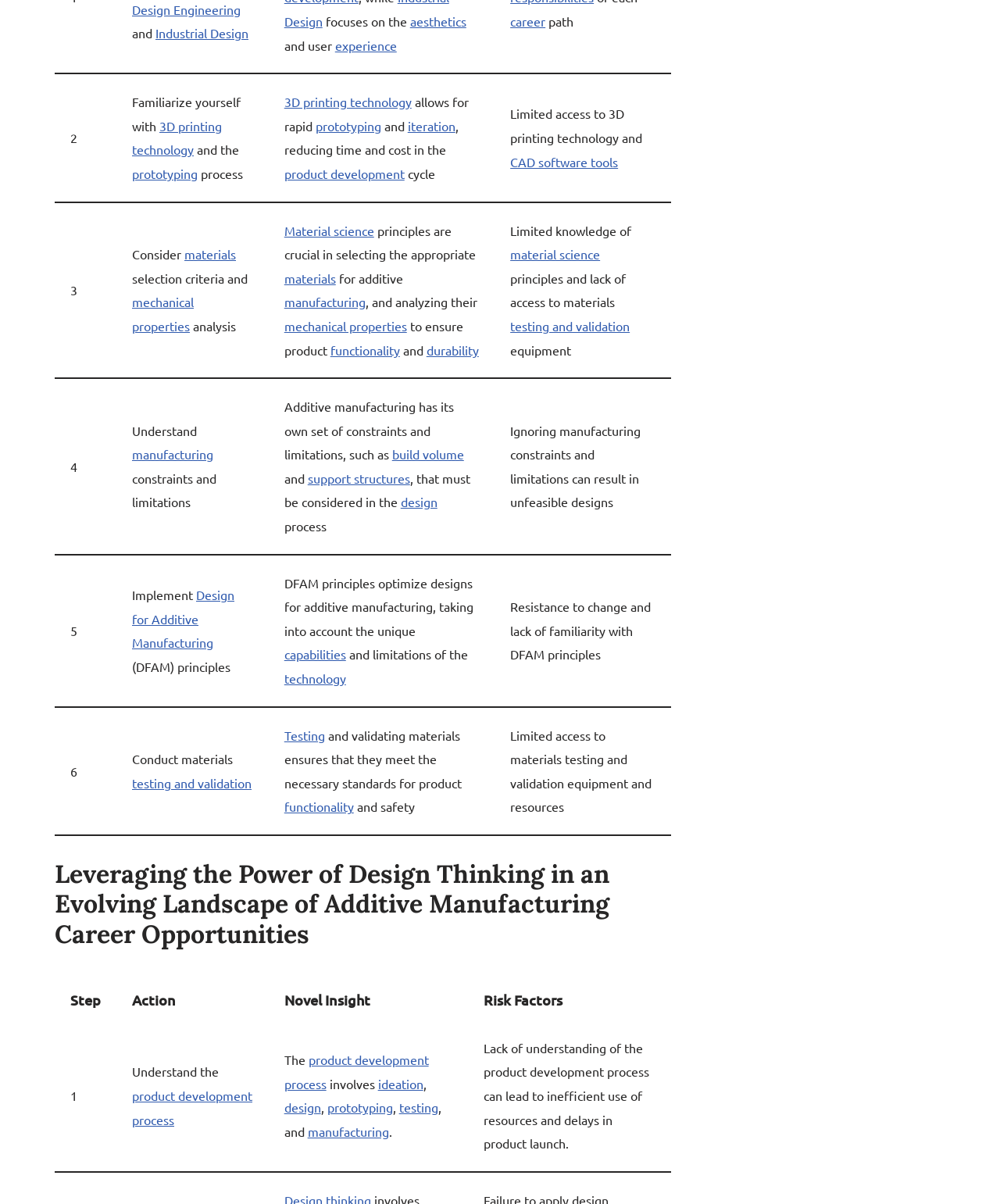Determine the bounding box for the HTML element described here: "Design Engineering". The coordinates should be given as [left, top, right, bottom] with each number being a float between 0 and 1.

[0.132, 0.001, 0.241, 0.014]